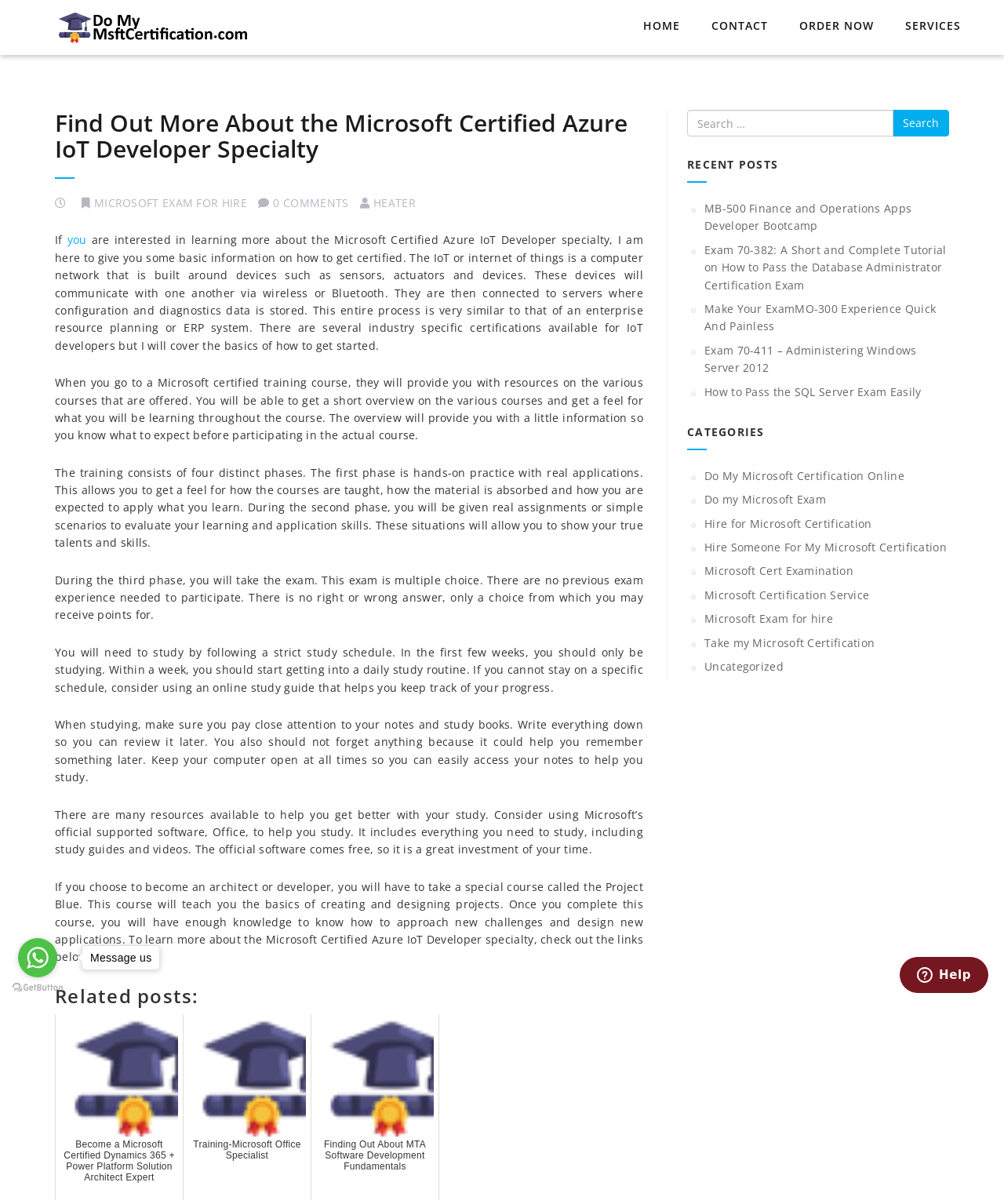Can you find the bounding box coordinates for the element that needs to be clicked to execute this instruction: "Message us"? The coordinates should be given as four float numbers between 0 and 1, i.e., [left, top, right, bottom].

[0.081, 0.785, 0.16, 0.806]